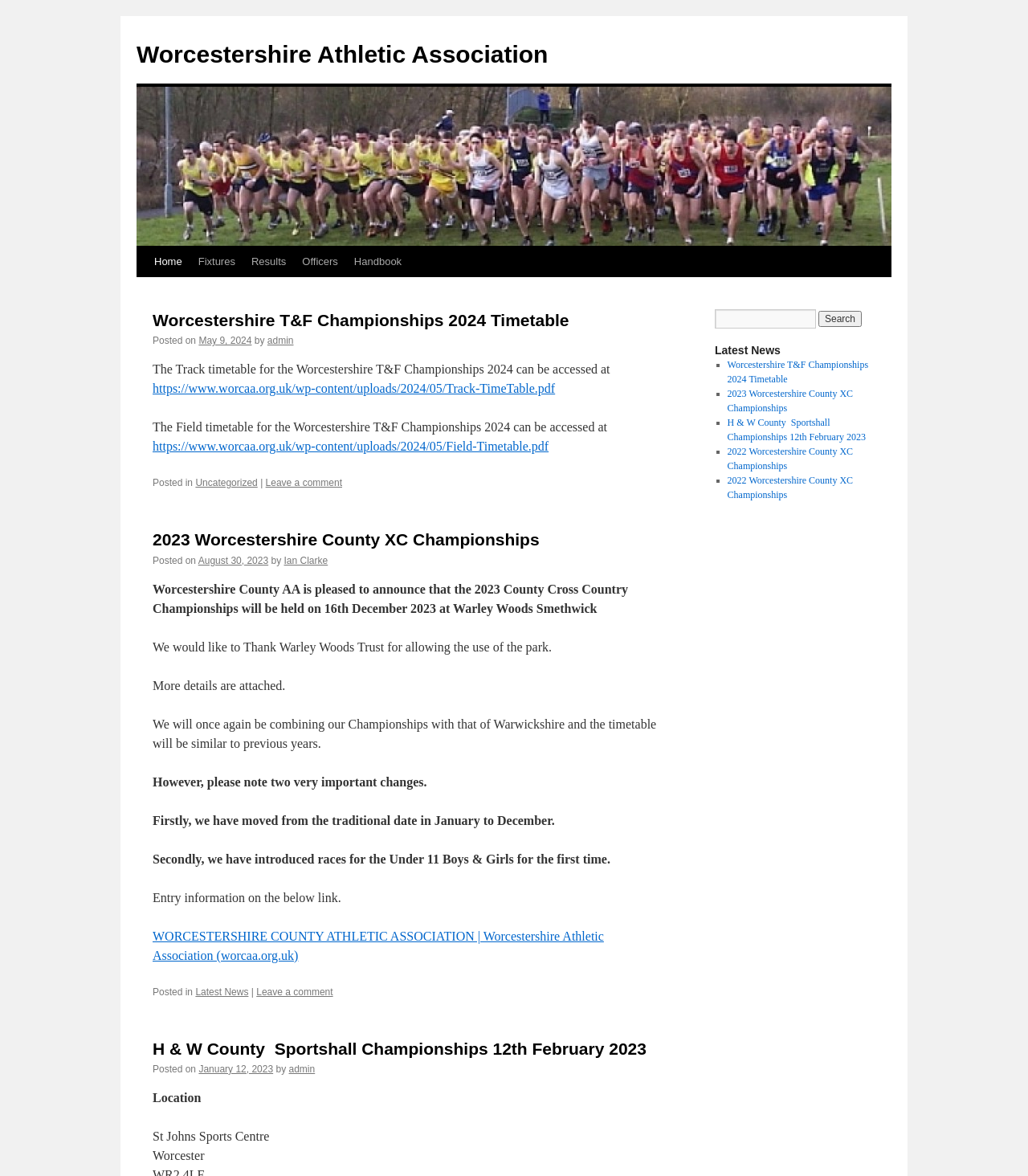How many news articles are on this page?
Provide a detailed and extensive answer to the question.

I counted the number of news articles on this page by looking at the headings and links that appear to be article titles. There are five distinct articles, each with its own heading and content.